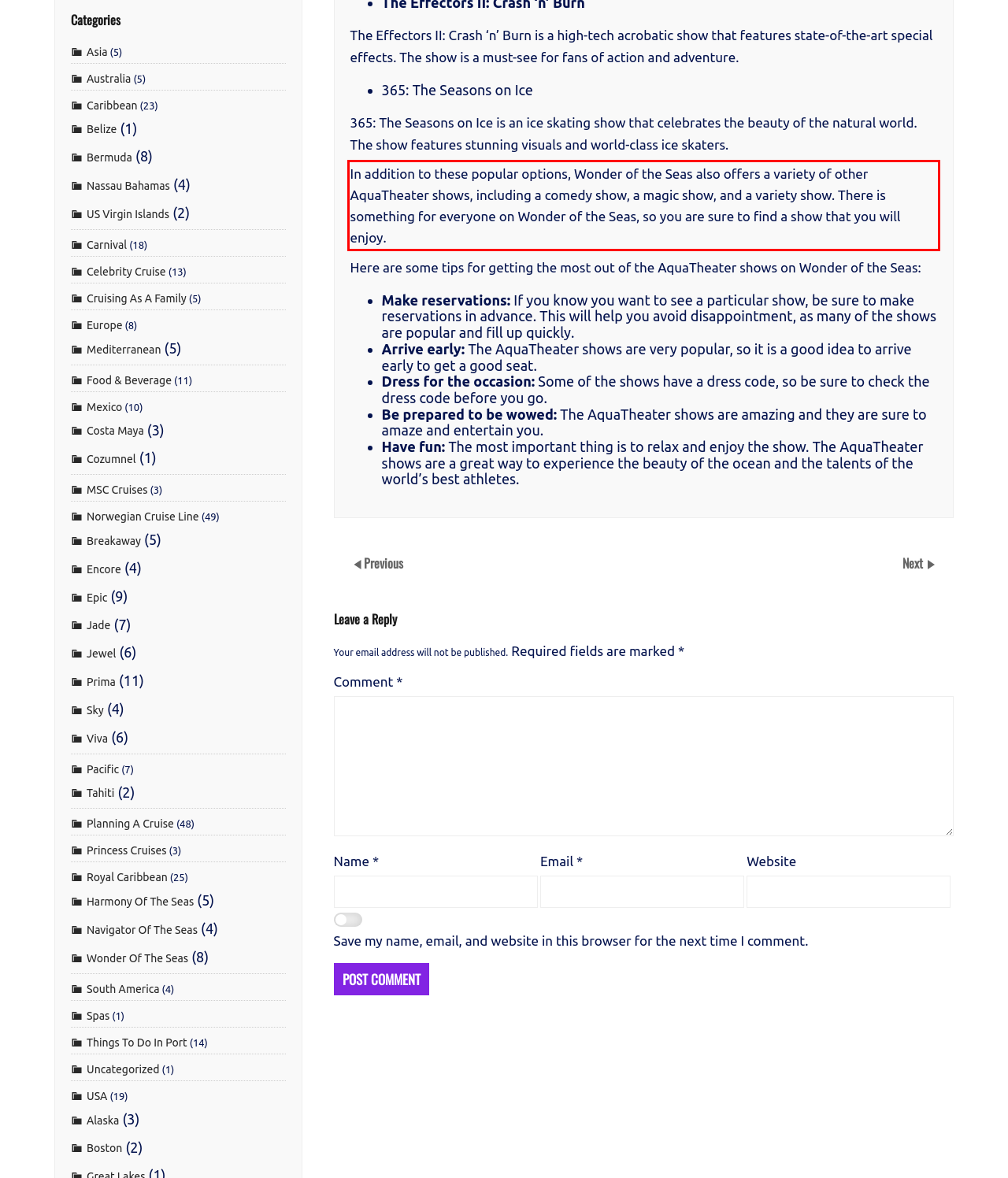Perform OCR on the text inside the red-bordered box in the provided screenshot and output the content.

In addition to these popular options, Wonder of the Seas also offers a variety of other AquaTheater shows, including a comedy show, a magic show, and a variety show. There is something for everyone on Wonder of the Seas, so you are sure to find a show that you will enjoy.